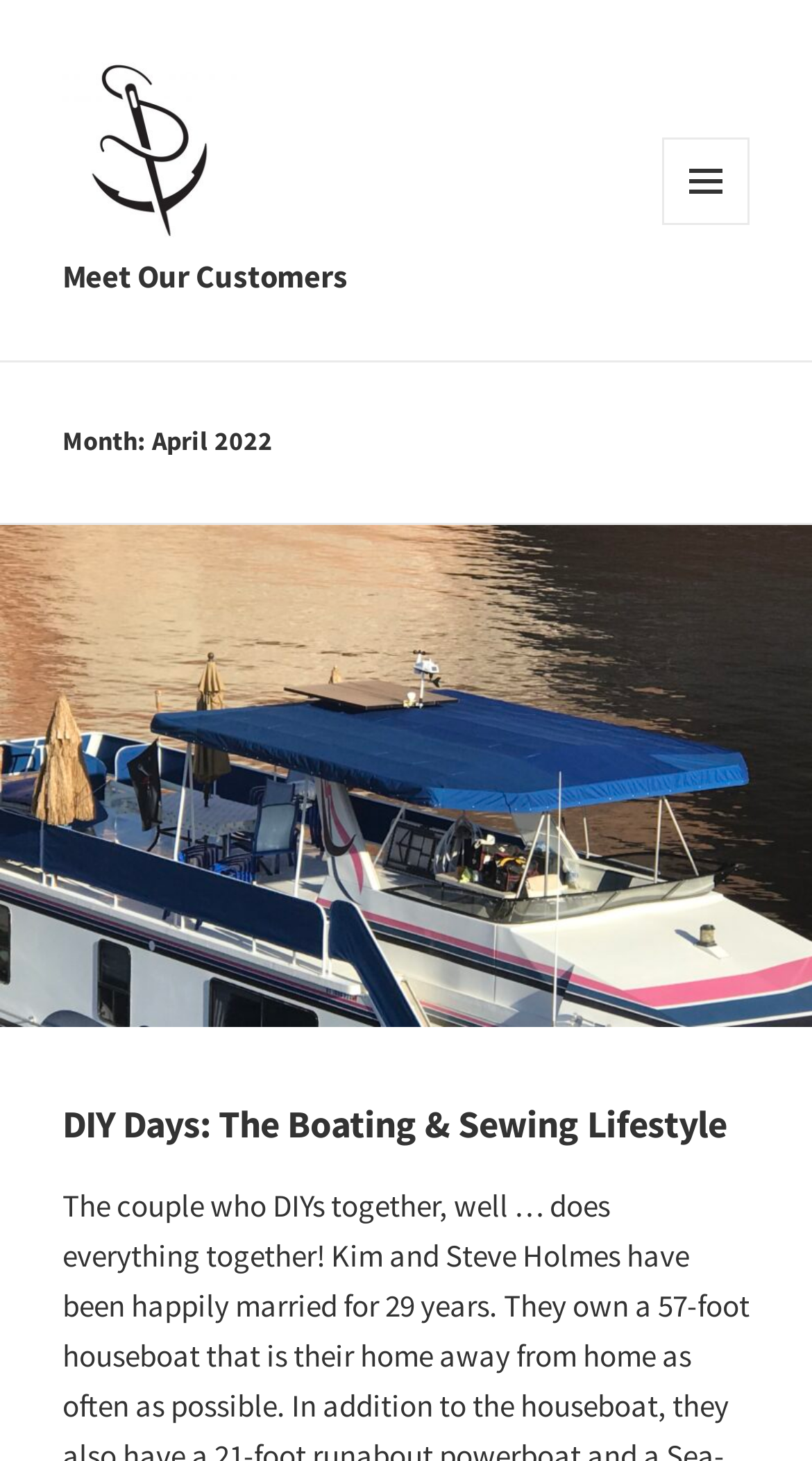Locate the bounding box of the UI element defined by this description: "parent_node: Meet Our Customers". The coordinates should be given as four float numbers between 0 and 1, formatted as [left, top, right, bottom].

[0.077, 0.086, 0.292, 0.114]